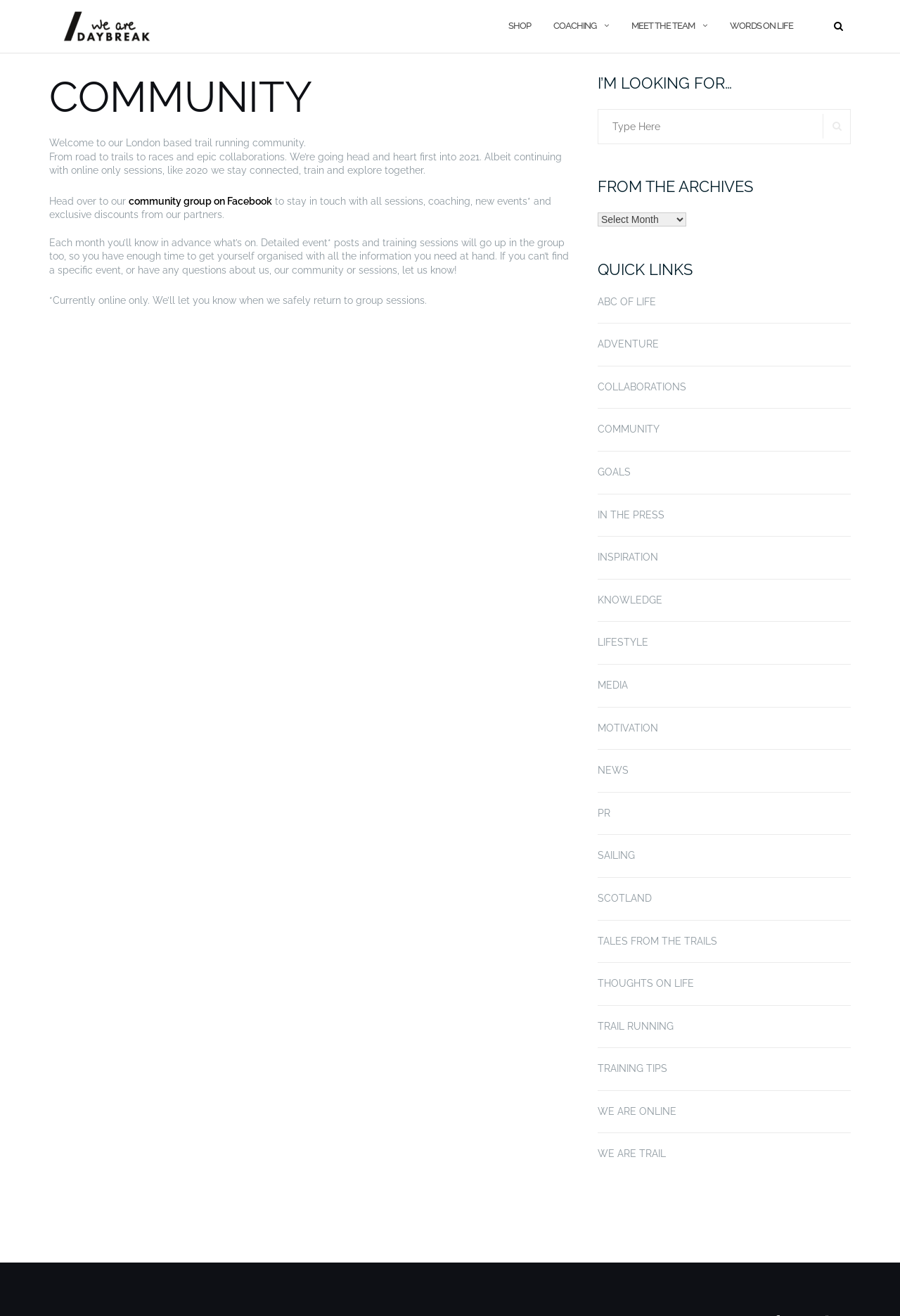What is the purpose of the search bar?
Answer the question using a single word or phrase, according to the image.

Search for specific events or information